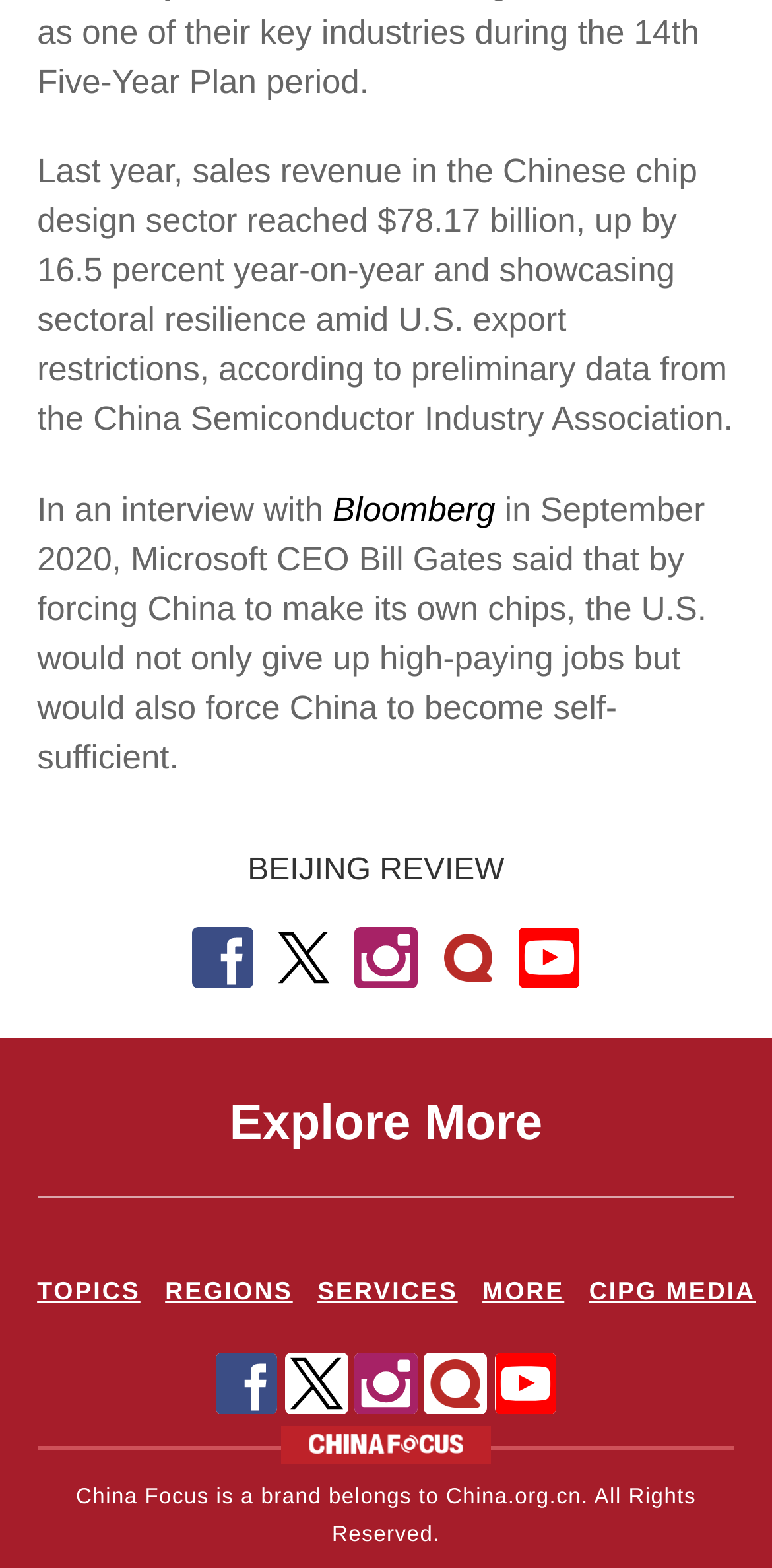Can you specify the bounding box coordinates of the area that needs to be clicked to fulfill the following instruction: "View China Focus"?

[0.4, 0.915, 0.6, 0.927]